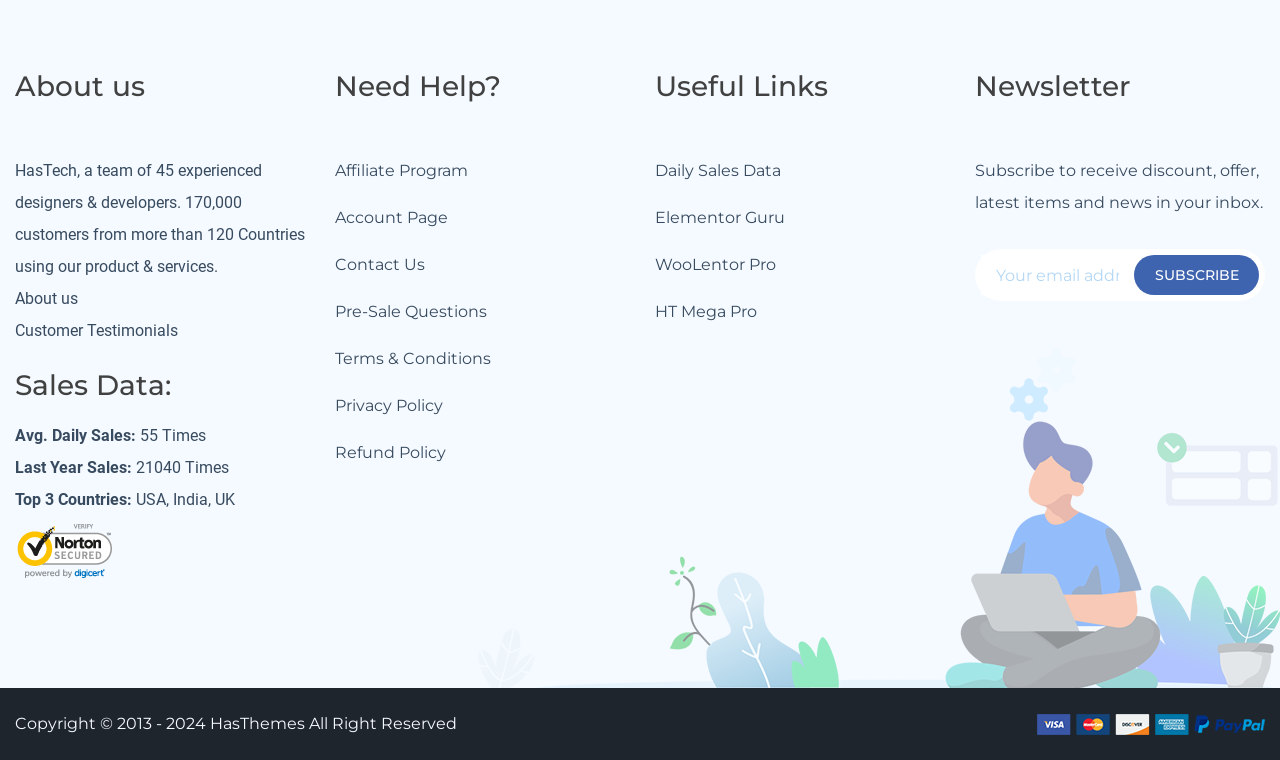Please find the bounding box coordinates of the element that must be clicked to perform the given instruction: "Click on Contact Us". The coordinates should be four float numbers from 0 to 1, i.e., [left, top, right, bottom].

[0.262, 0.328, 0.332, 0.37]